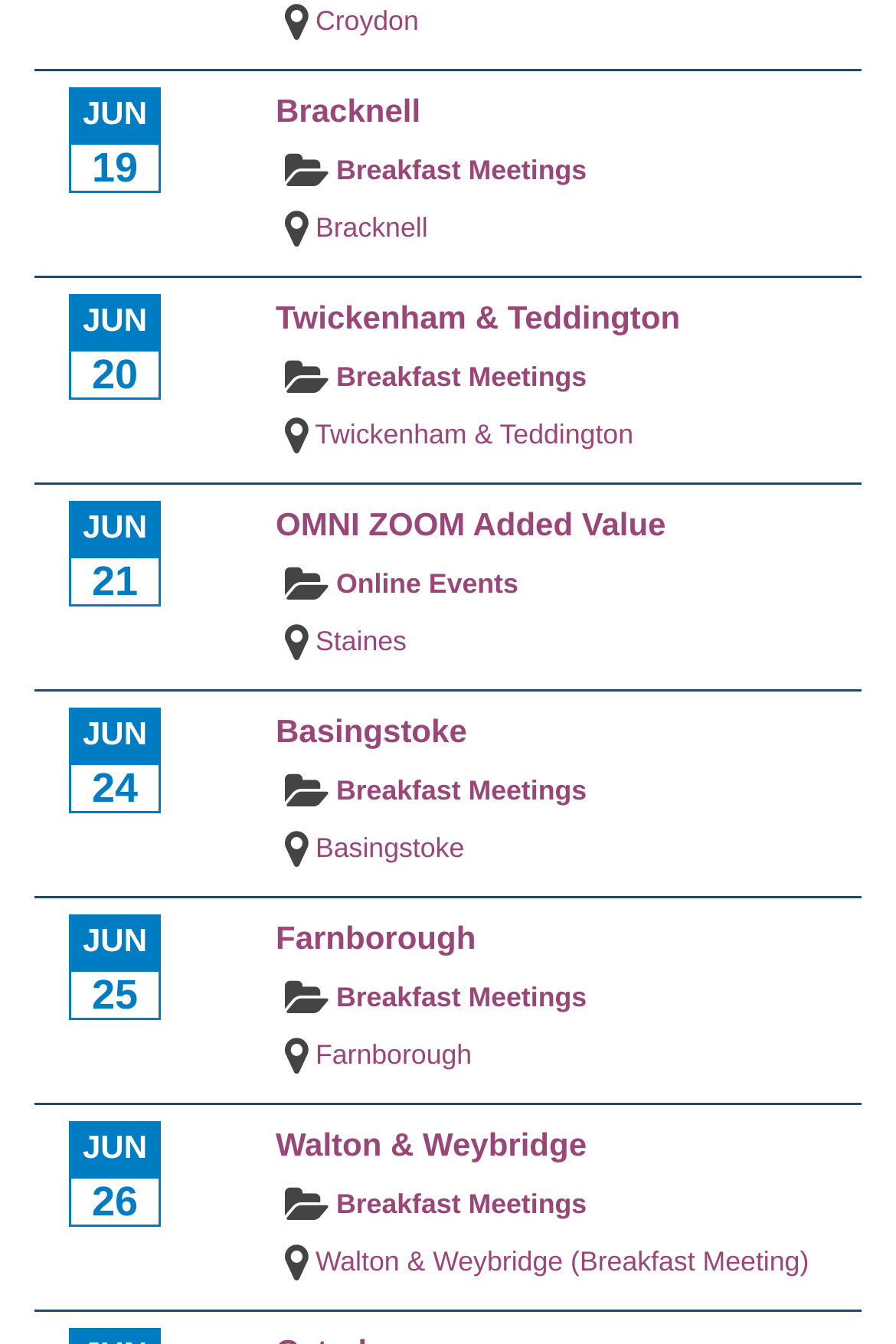Determine the bounding box coordinates for the area that should be clicked to carry out the following instruction: "View Breakfast Meetings in Bracknell".

[0.375, 0.115, 0.655, 0.139]